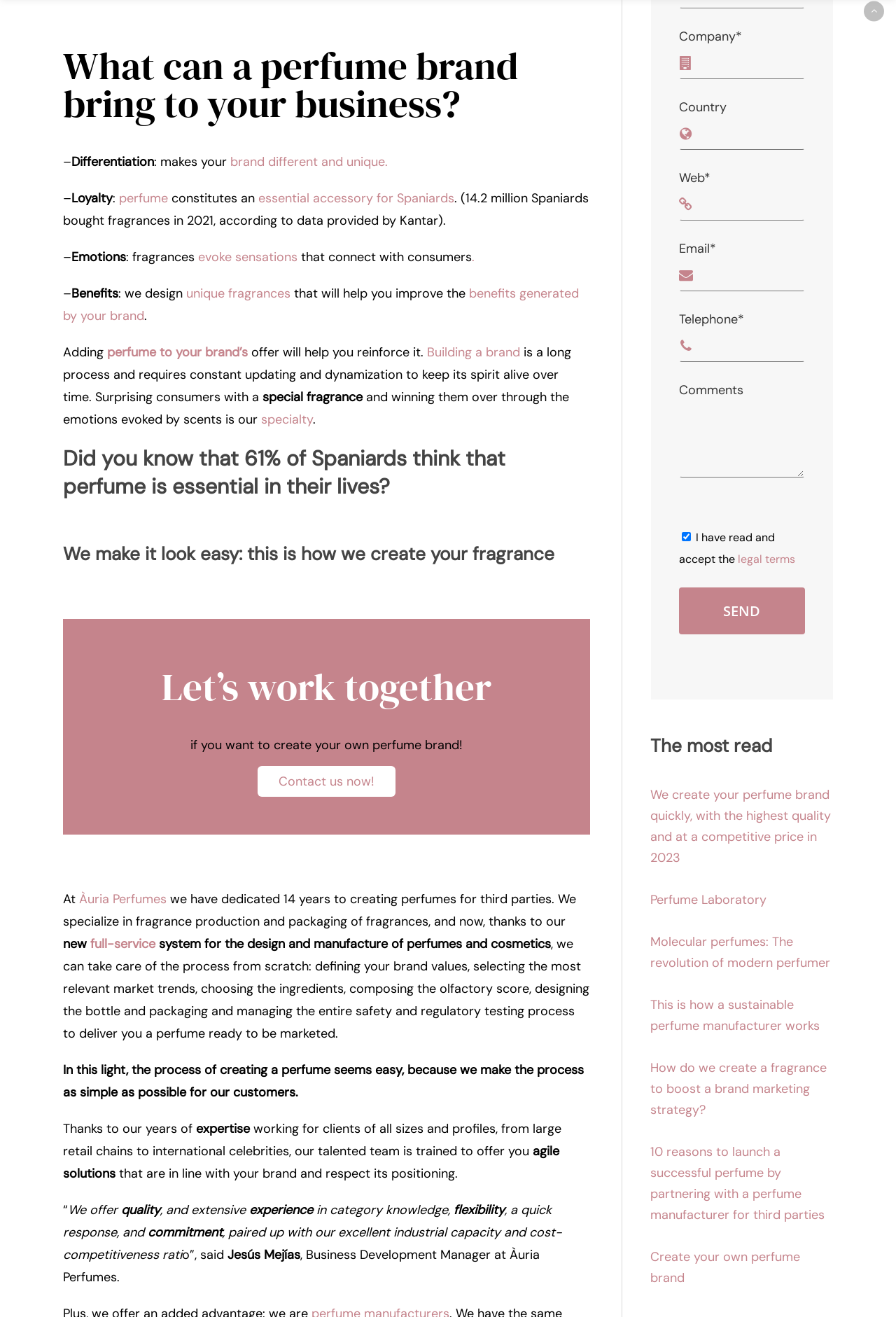Please provide the bounding box coordinates for the element that needs to be clicked to perform the instruction: "Click 'Contact us now!'". The coordinates must consist of four float numbers between 0 and 1, formatted as [left, top, right, bottom].

[0.288, 0.582, 0.442, 0.605]